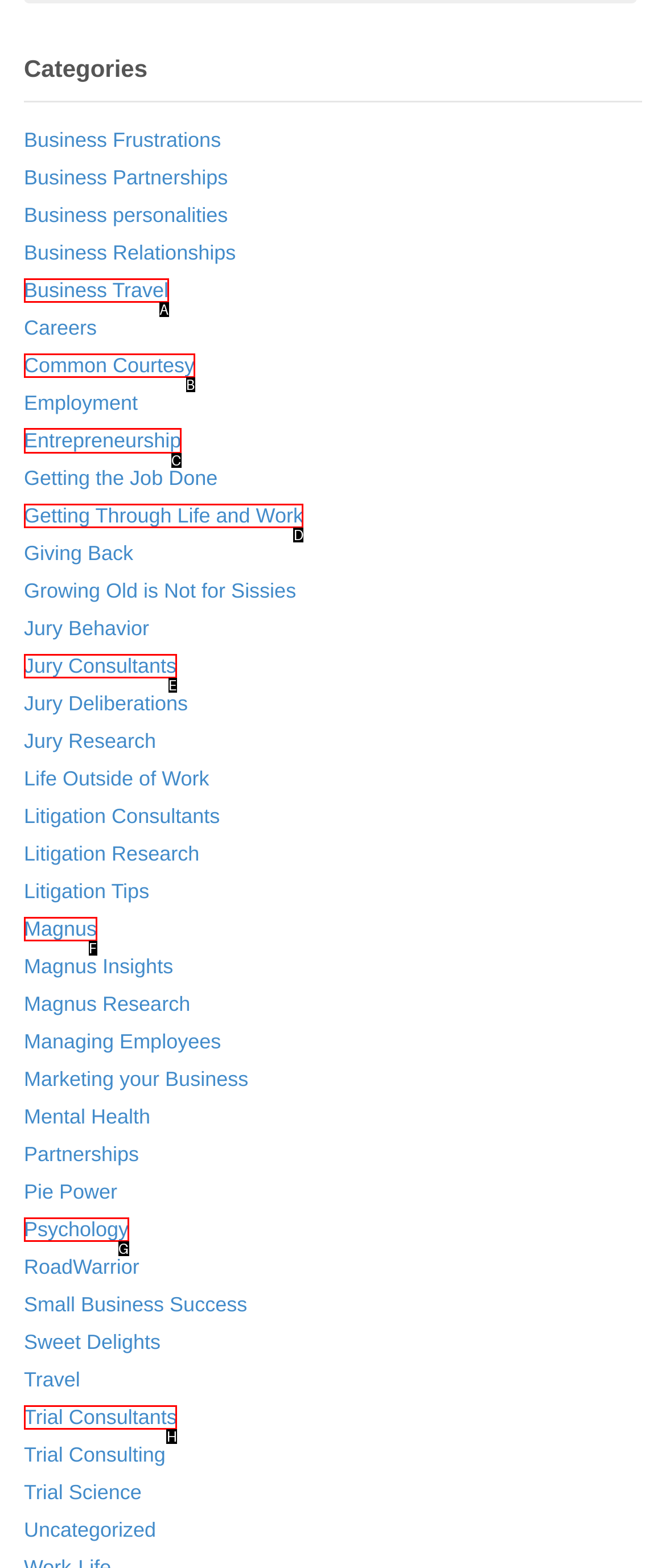Provide the letter of the HTML element that you need to click on to perform the task: Explore Entrepreneurship.
Answer with the letter corresponding to the correct option.

C